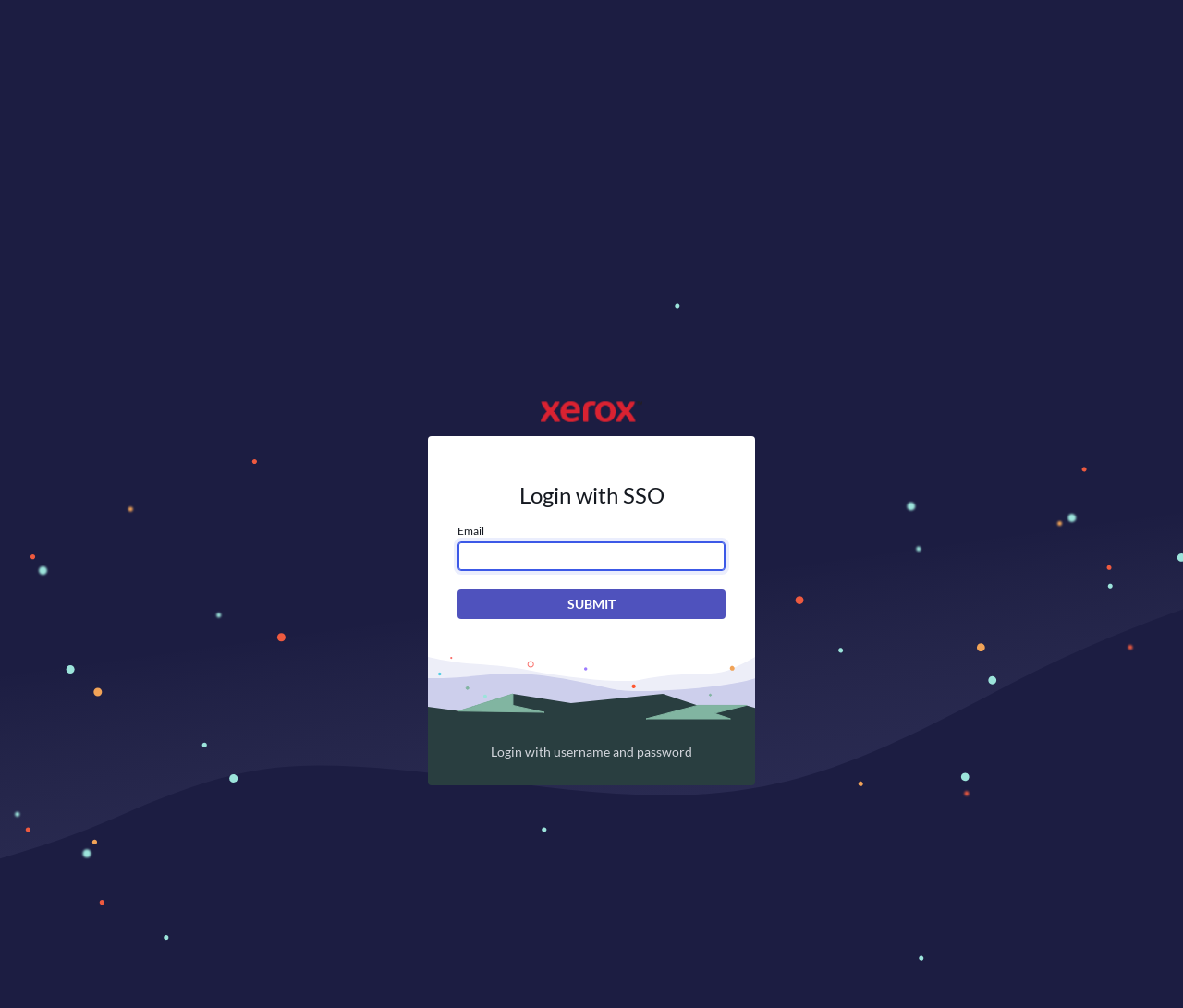Answer the following query with a single word or phrase:
What is the alternative login option?

Login with username and password